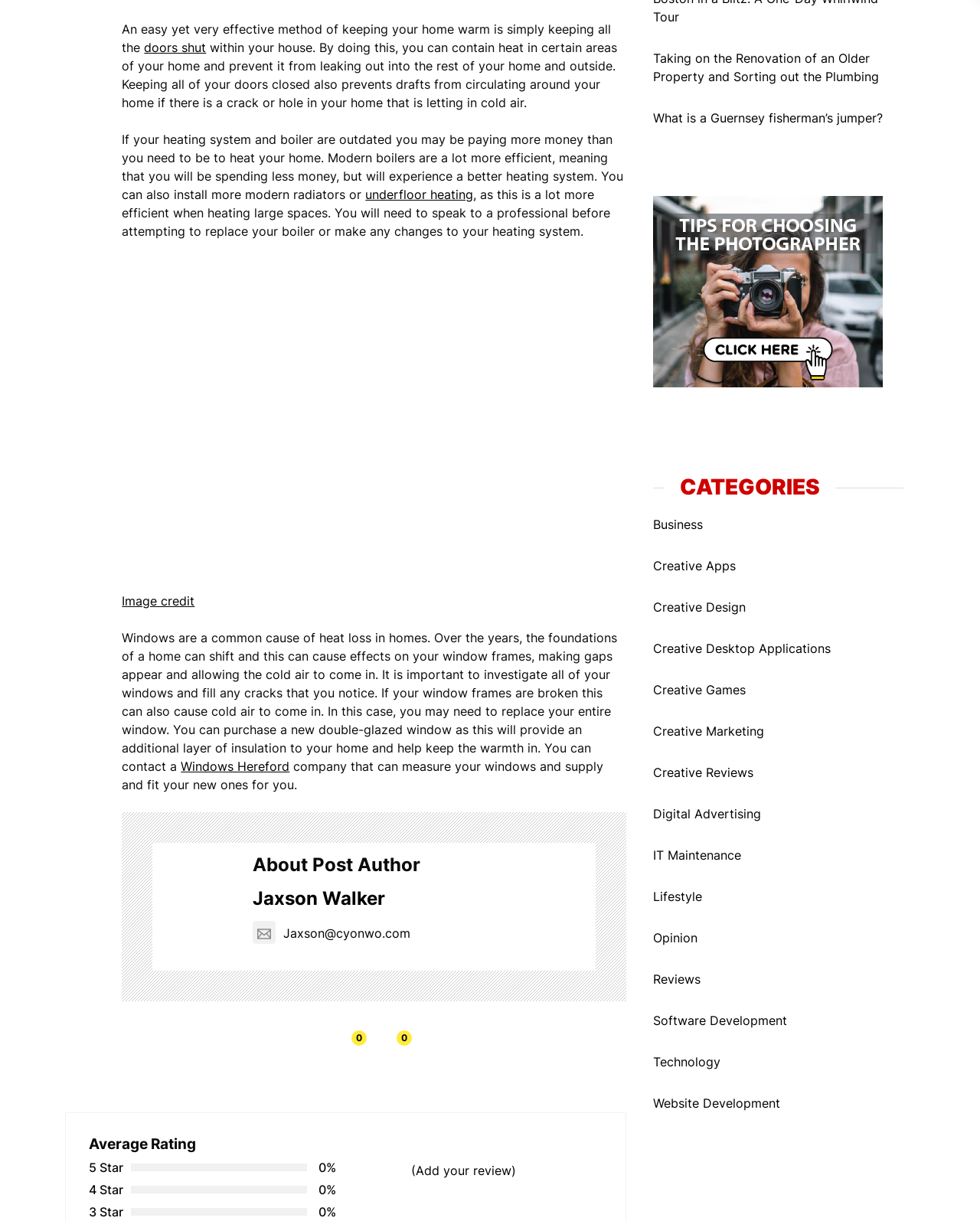Locate the bounding box coordinates of the area you need to click to fulfill this instruction: 'Read about the author Jaxson Walker'. The coordinates must be in the form of four float numbers ranging from 0 to 1: [left, top, right, bottom].

[0.258, 0.726, 0.393, 0.745]